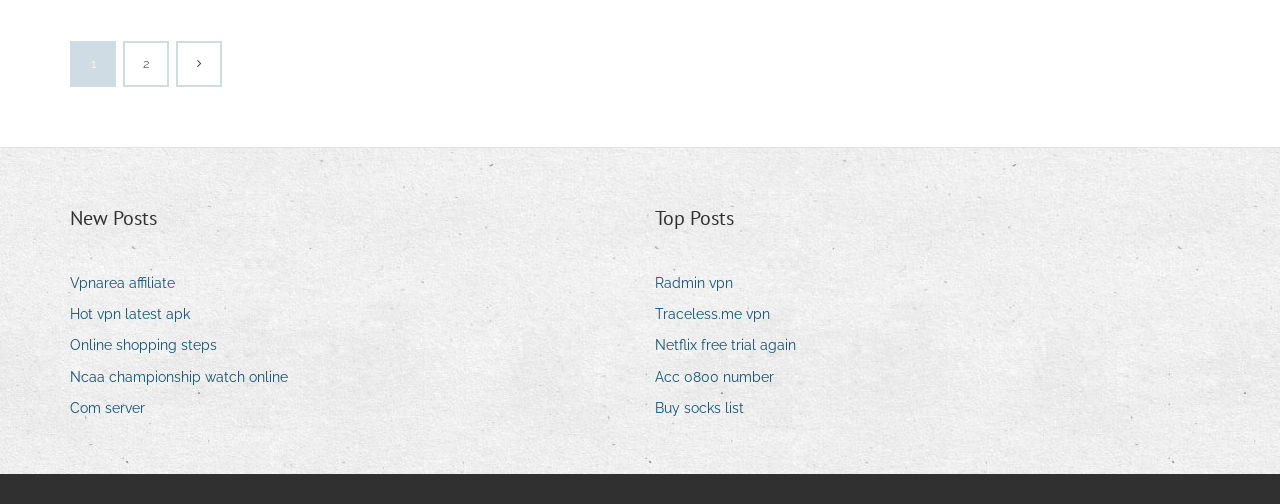Use the details in the image to answer the question thoroughly: 
What is the last post under 'New Posts'?

I can see that under the 'New Posts' section, the last link is 'Com server', which is located at the bottom of the section.